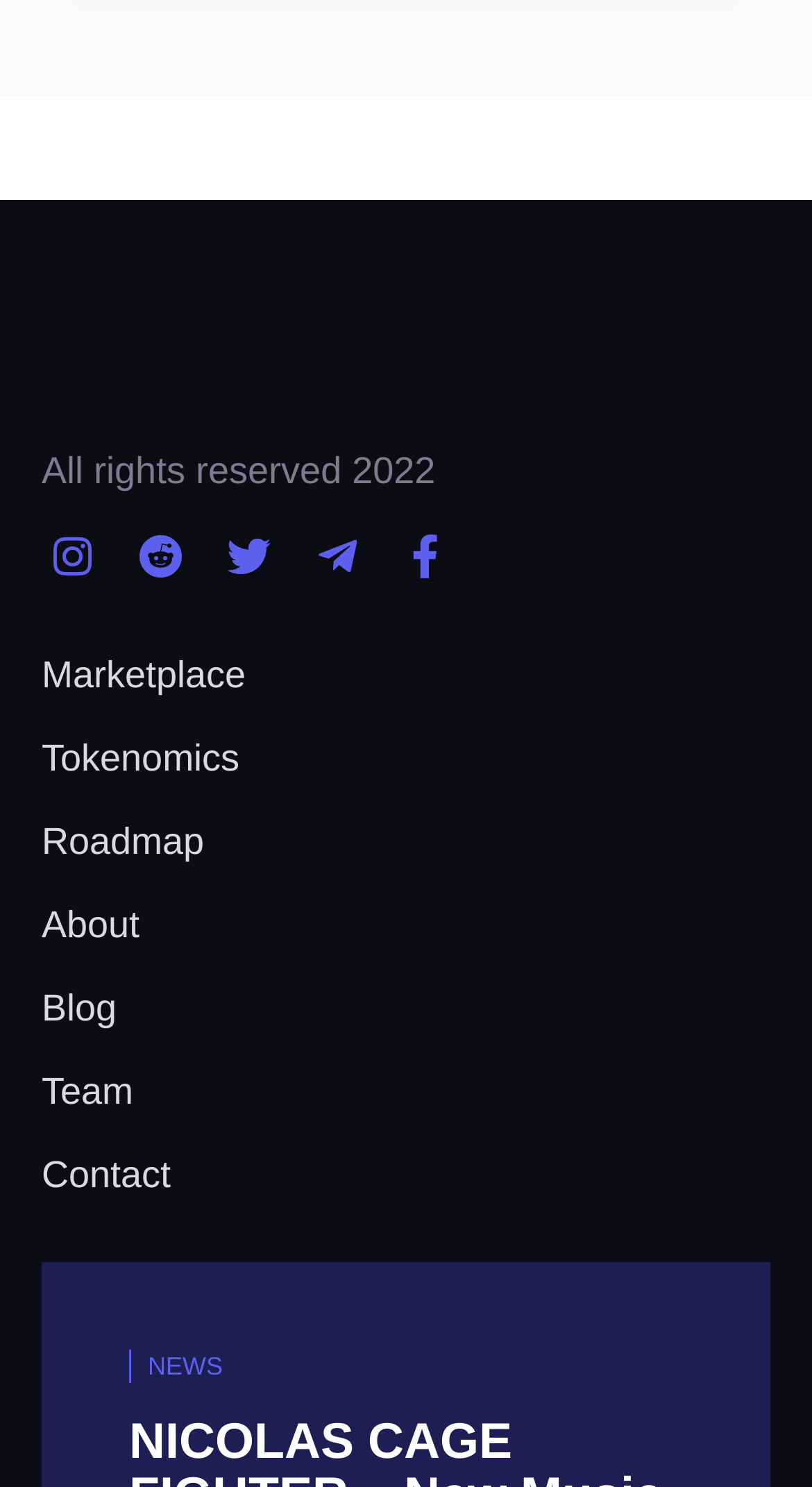Provide the bounding box coordinates of the area you need to click to execute the following instruction: "Visit Twitter page".

[0.269, 0.354, 0.344, 0.395]